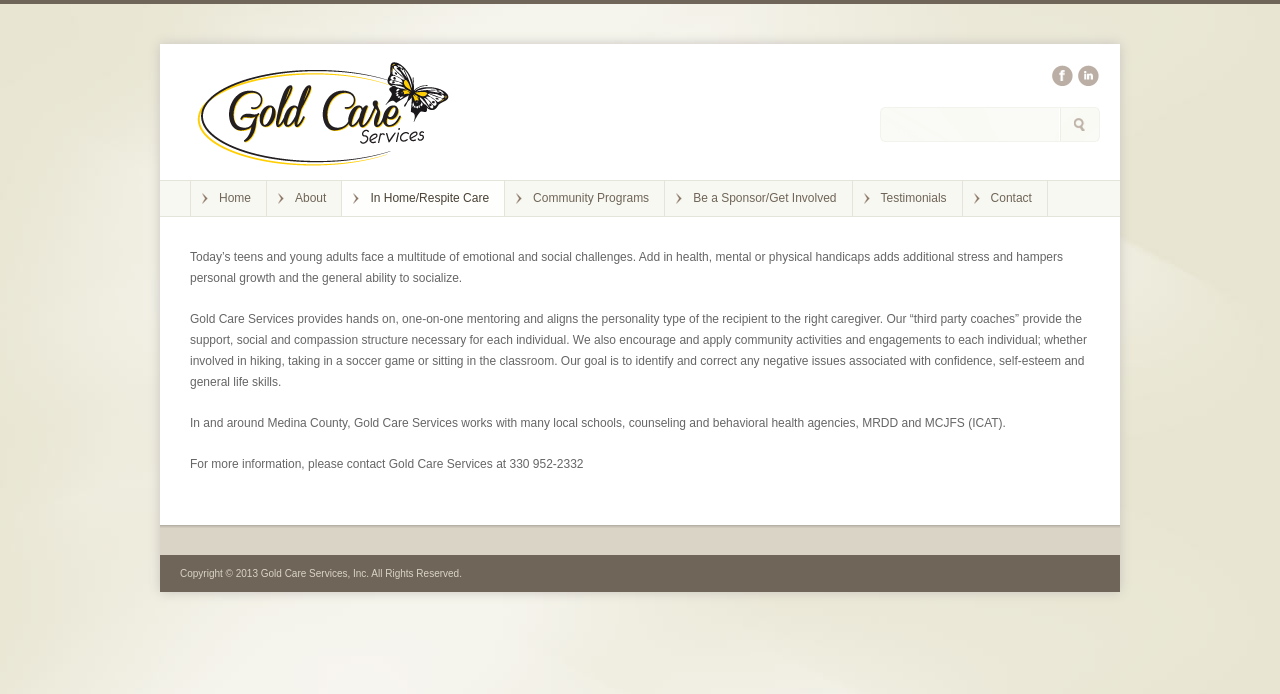What is the purpose of the 'Search Site' textbox?
Based on the image, please offer an in-depth response to the question.

The 'Search Site' textbox is present in the webpage, and its purpose is to allow users to search for specific content within the website. This is a common functionality in websites, and the presence of the textbox and the button next to it suggests that it is intended for searching the site.